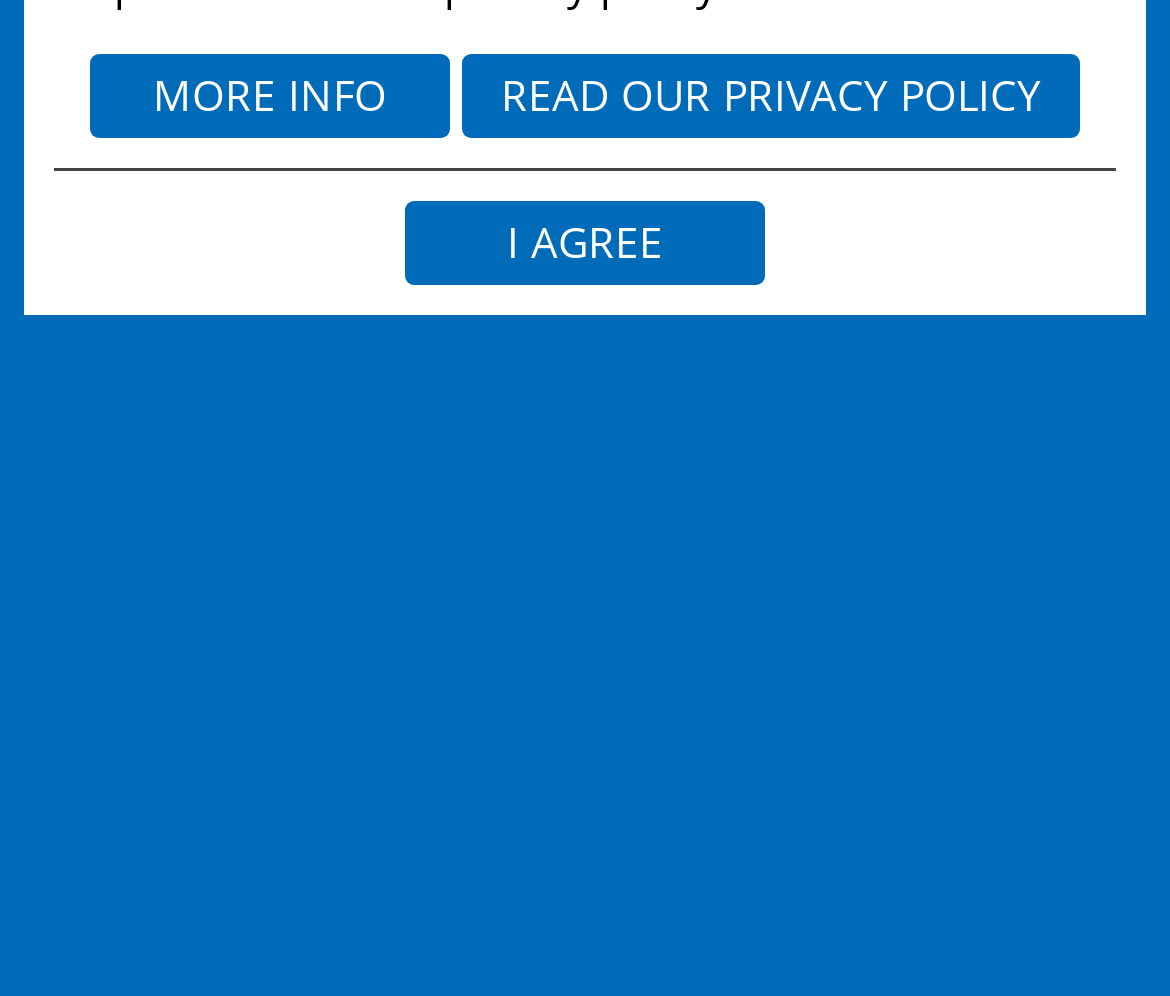Provide the bounding box for the UI element matching this description: "www.advertisingconsent.eu".

[0.097, 0.606, 0.574, 0.663]